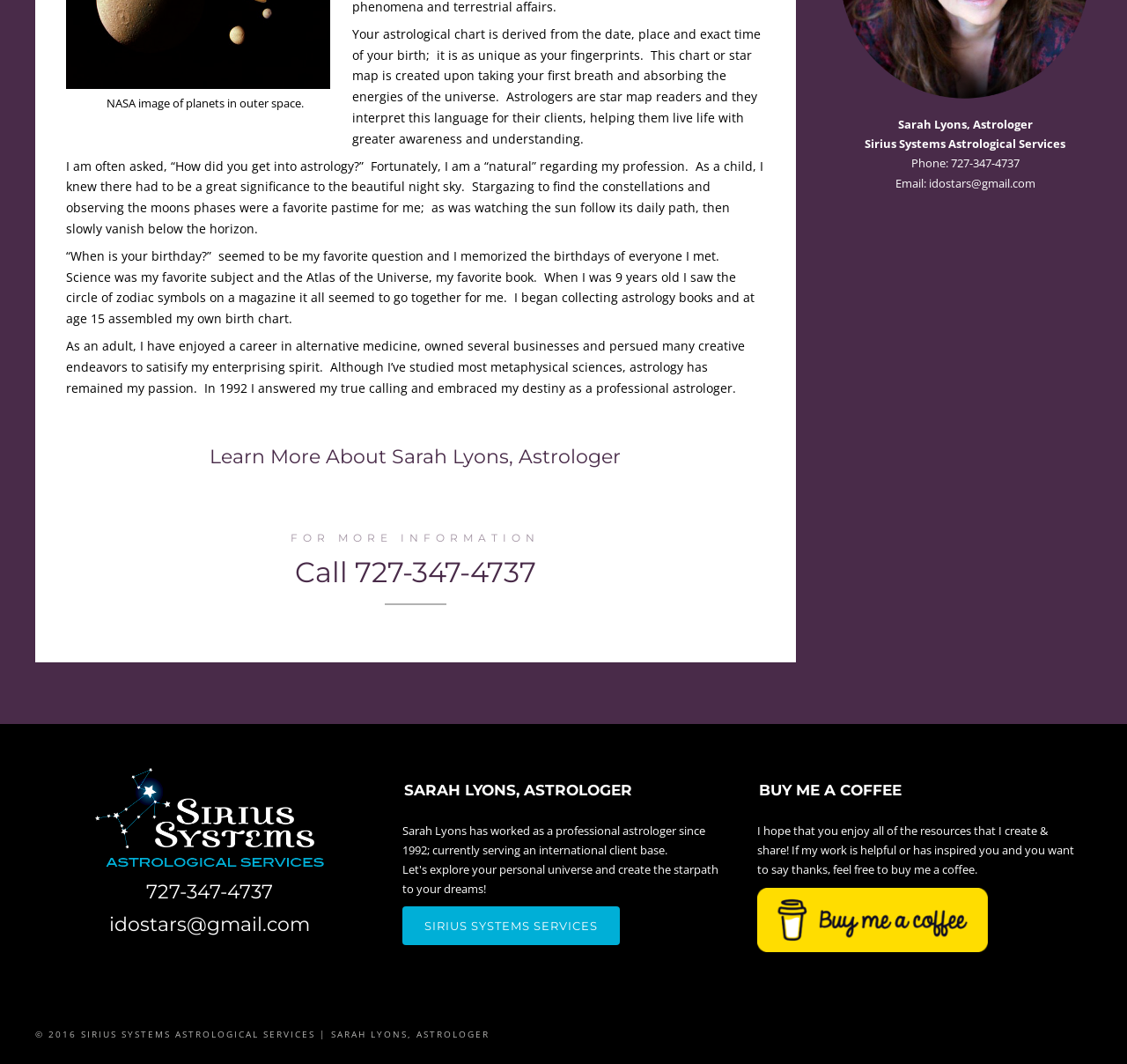Given the element description idostars@gmail.com, identify the bounding box coordinates for the UI element on the webpage screenshot. The format should be (top-left x, top-left y, bottom-right x, bottom-right y), with values between 0 and 1.

[0.096, 0.858, 0.275, 0.88]